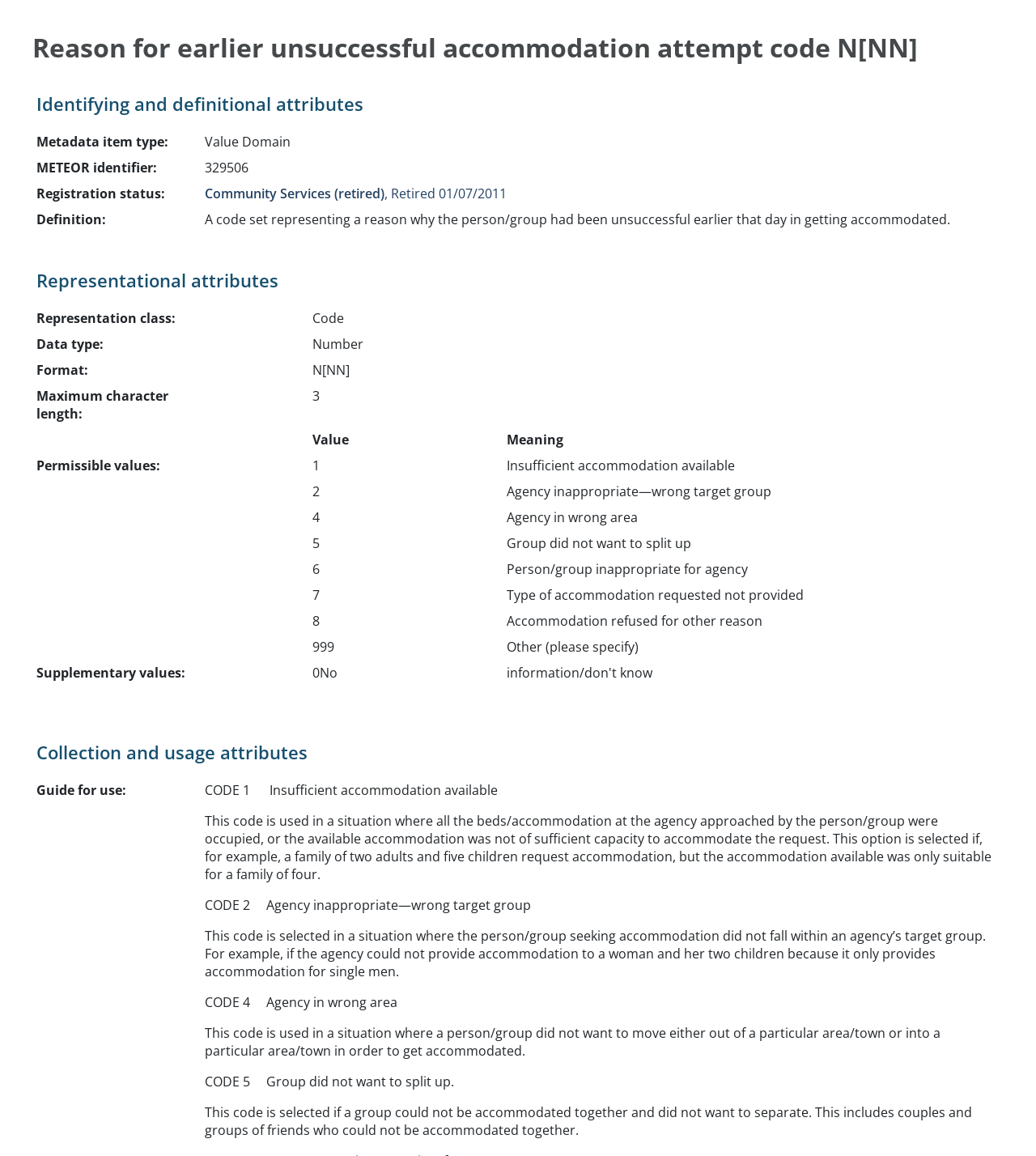Carefully observe the image and respond to the question with a detailed answer:
What is the purpose of the code set?

The purpose of the code set can be inferred from the description of the code set, which is 'A code set representing a reason why the person/group had been unsuccessful earlier that day in getting accommodated'.